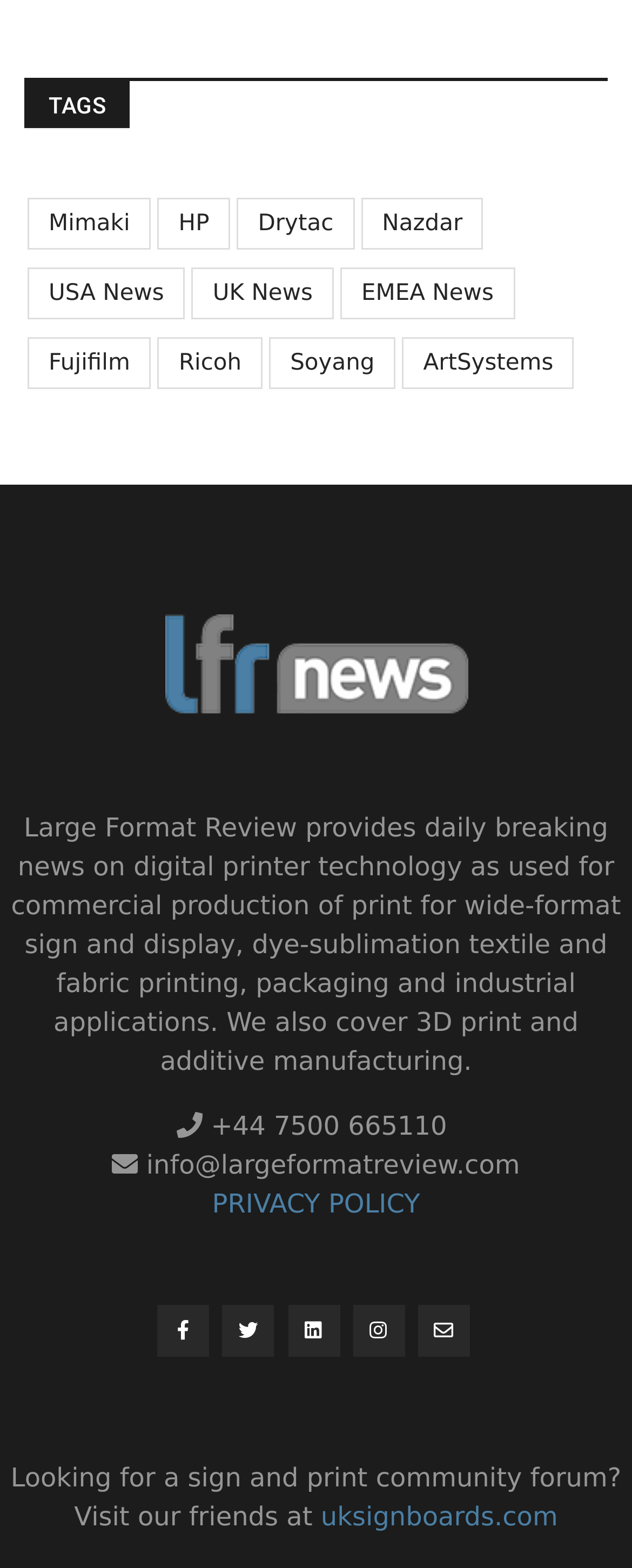Refer to the image and offer a detailed explanation in response to the question: What is the main topic of this website?

Based on the static text element [485], the website provides daily breaking news on digital printer technology as used for commercial production of print for wide-format sign and display, dye-sublimation textile and fabric printing, packaging and industrial applications.